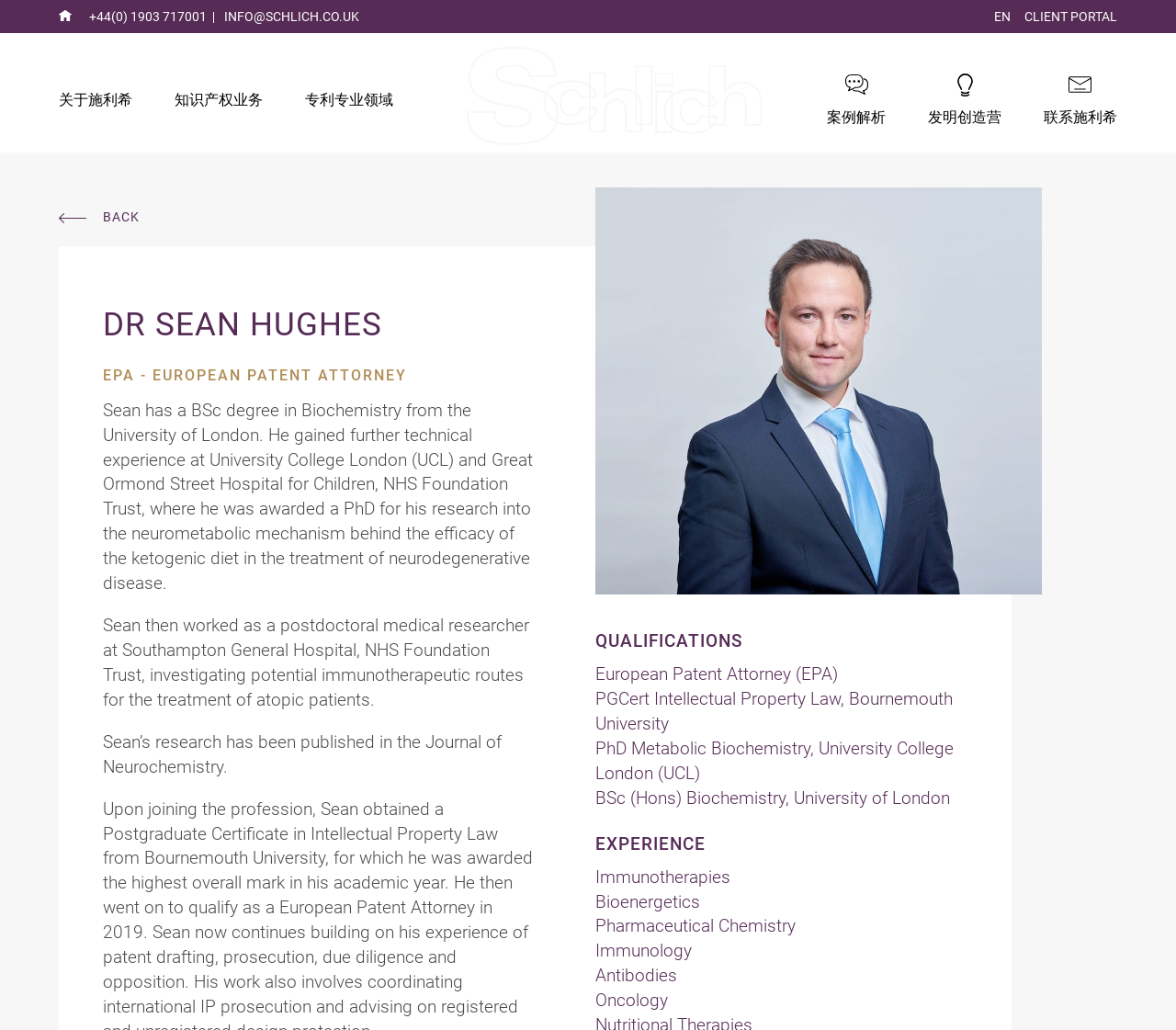Respond to the question below with a single word or phrase:
Where was Sean's research published?

Journal of Neurochemistry